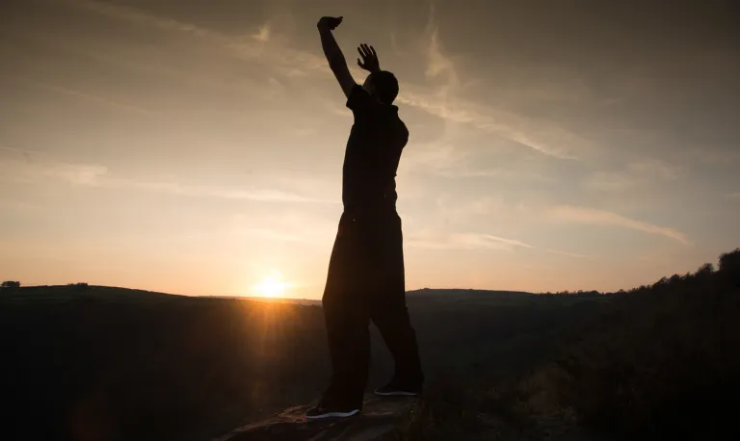What is the focus of Qi Gong practice?
Please answer using one word or phrase, based on the screenshot.

Internal energy and well-being